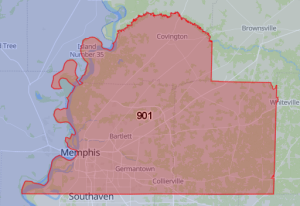Analyze the image and provide a detailed caption.

This image displays the area code 901 and its geographical coverage in the southwestern region of Tennessee. Prominently featuring the city of Memphis, the map outlines the boundaries of the 901 area code, which encompasses several surrounding suburbs including Bartlett, Germantown, and Collierville. The area code 901 was one of the original area codes established in 1947 as part of the North American Numbering Plan. This visual representation highlights the importance of understanding area codes for identifying local calling regions. The map is shaded in a light red hue, emphasizing the designated region while labeling the central area, Memphis, and surrounding communities that fall within this area code.